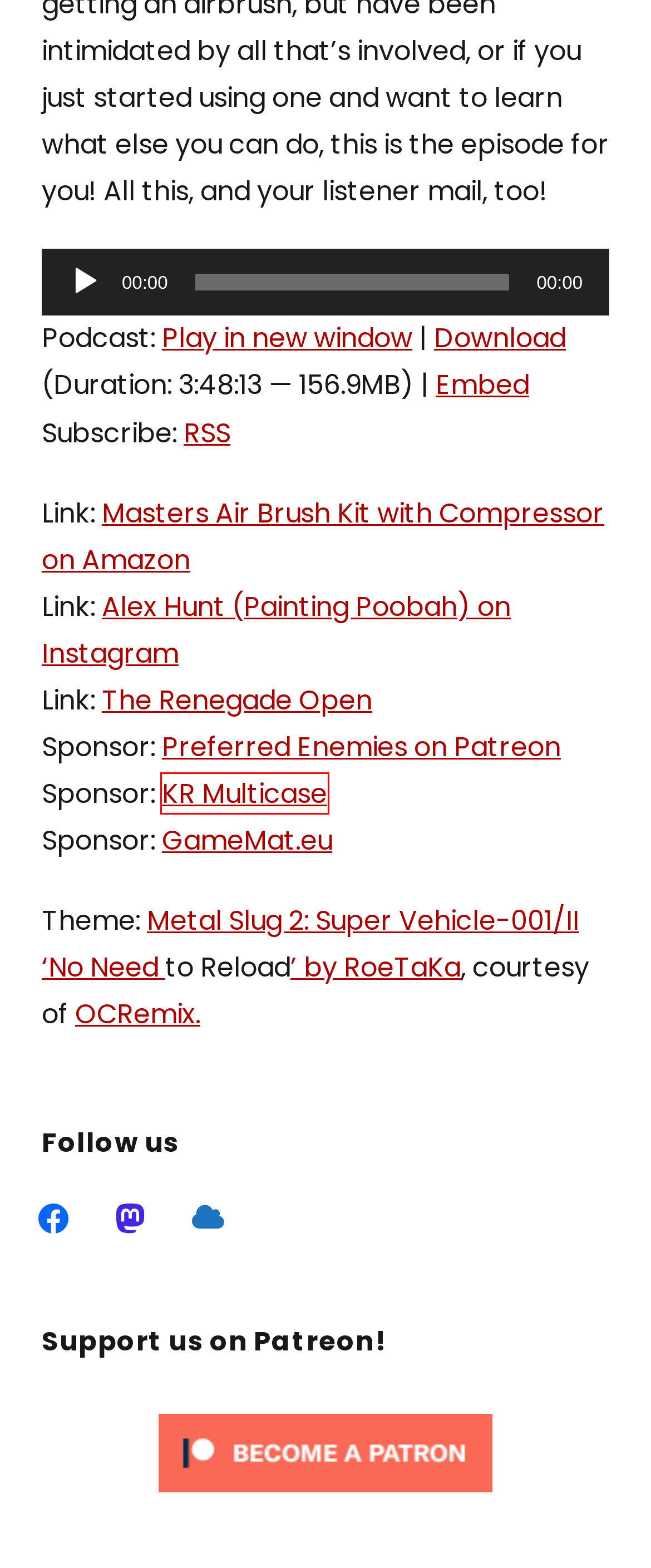You have been given a screenshot of a webpage, where a red bounding box surrounds a UI element. Identify the best matching webpage description for the page that loads after the element in the bounding box is clicked. Options include:
A. Episode 299: 10th Edition Adeptus Custodes - Preferred Enemies - A Warhammer 40K Podcast
B. Professional battle mats and terrain for wargaming
C. ReMix:
                Metal Slug 2: Super Vehicle-001/II "No Need to Reload" - OC ReMix
D. Preferred Enemies - A Warhammer 40K Podcast
E. Preferred Enemies (@PreferredEnemies@warhammer.social) - warhammer.social
F. Episode 301: 10th Edition Chaos Space Marines - Preferred Enemies - A Warhammer 40K Podcast
G. Amazon.com
H. KR Figure Cases and Trays for Tabletop Gaming

H